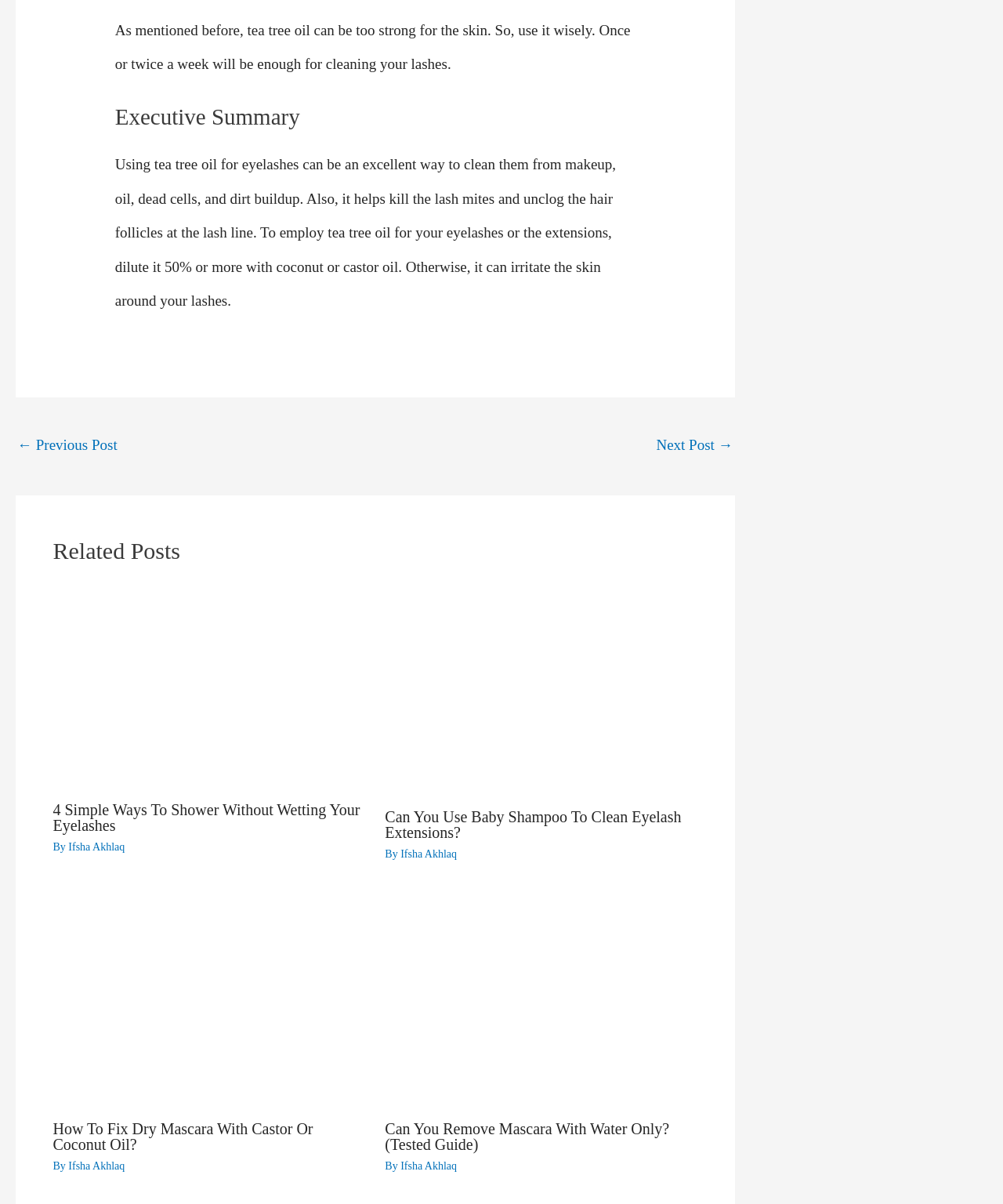Using the given description, provide the bounding box coordinates formatted as (top-left x, top-left y, bottom-right x, bottom-right y), with all values being floating point numbers between 0 and 1. Description: Raffles Hotel Le Royal

None